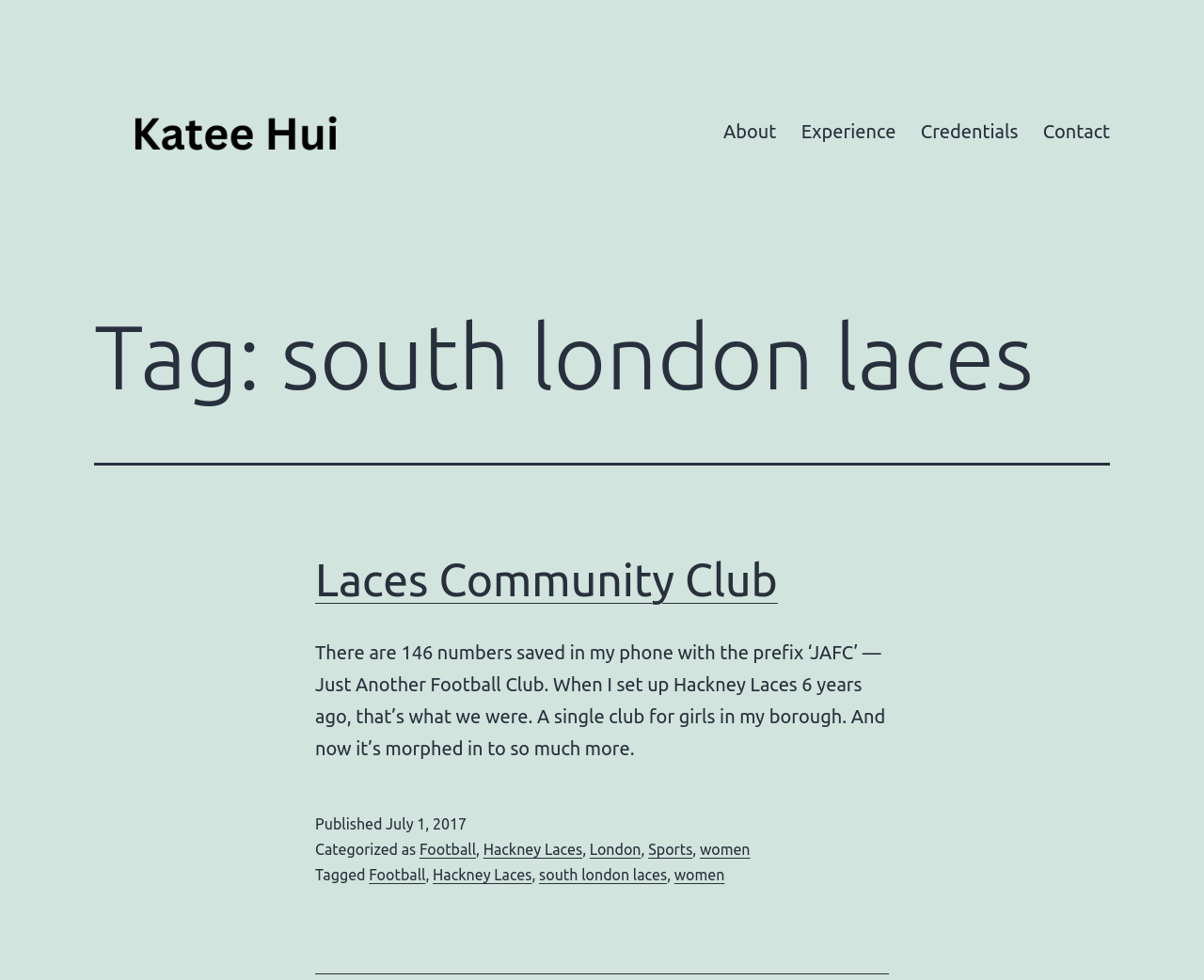Provide a brief response to the question below using one word or phrase:
How many numbers are saved in the author's phone?

146